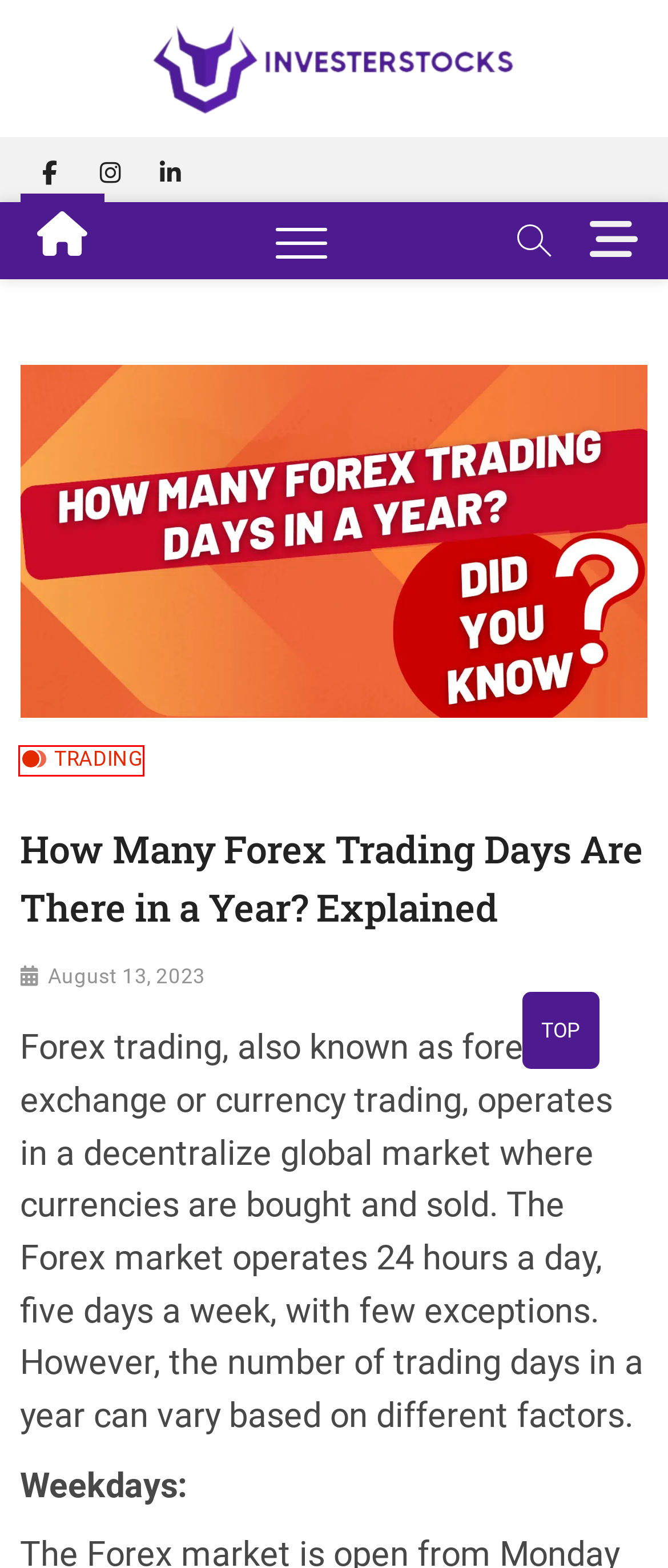With the provided webpage screenshot containing a red bounding box around a UI element, determine which description best matches the new webpage that appears after clicking the selected element. The choices are:
A. CREDIT CARD Archives - Investerstocks
B. INVESTING Archives - Investerstocks
C. Home - Investerstocks
D. Write For Us - Investerstocks
E. The Ultimate Guide to Choosing the Best Laptop for Forex Trading - Investerstocks
F. CRYPTOCURRENCY Archives - Investerstocks
G. TRADING Archives - Investerstocks
H. BLOCKCHAIN Archives - Investerstocks

G